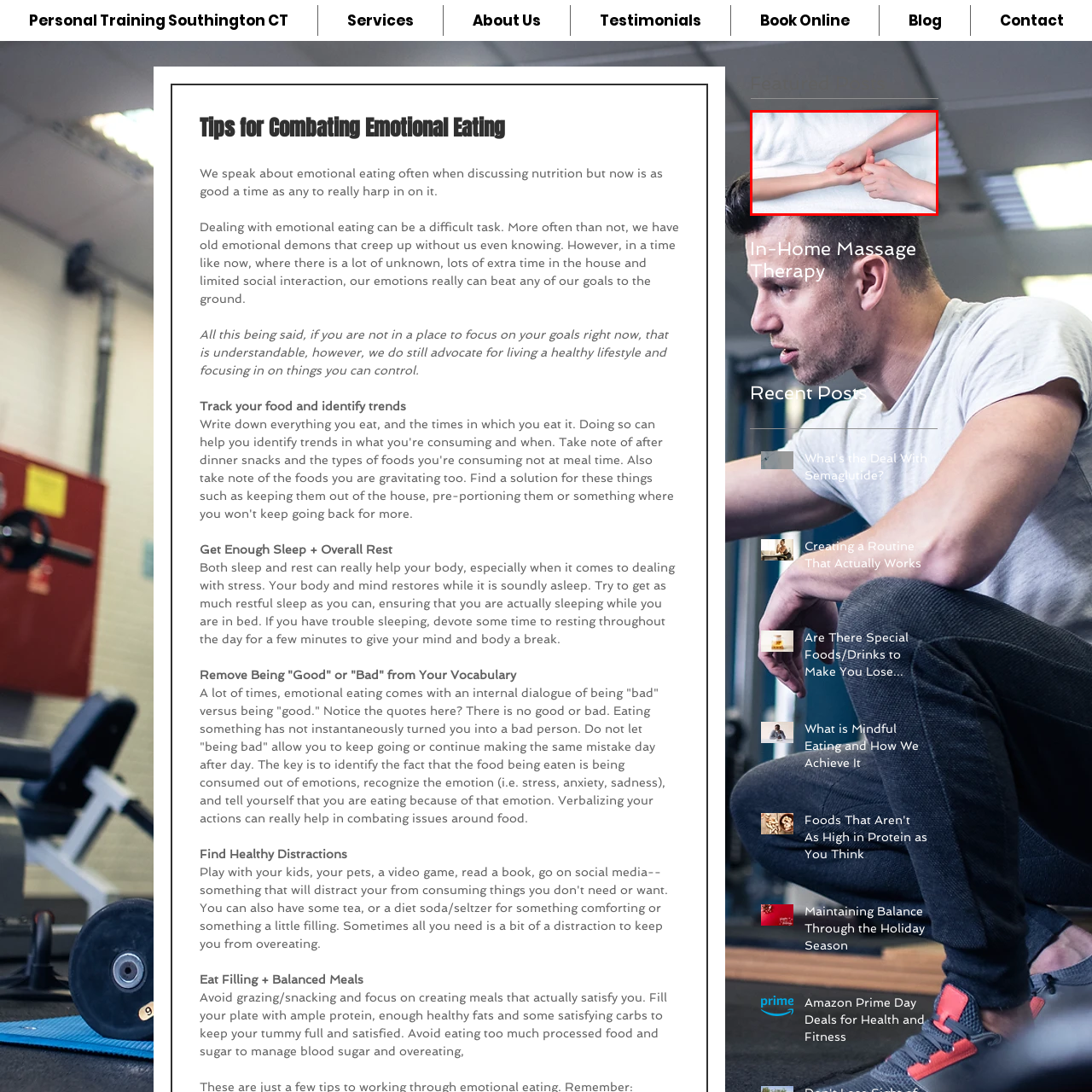What is the atmosphere in the image? Study the image bordered by the red bounding box and answer briefly using a single word or a phrase.

Serene and inviting